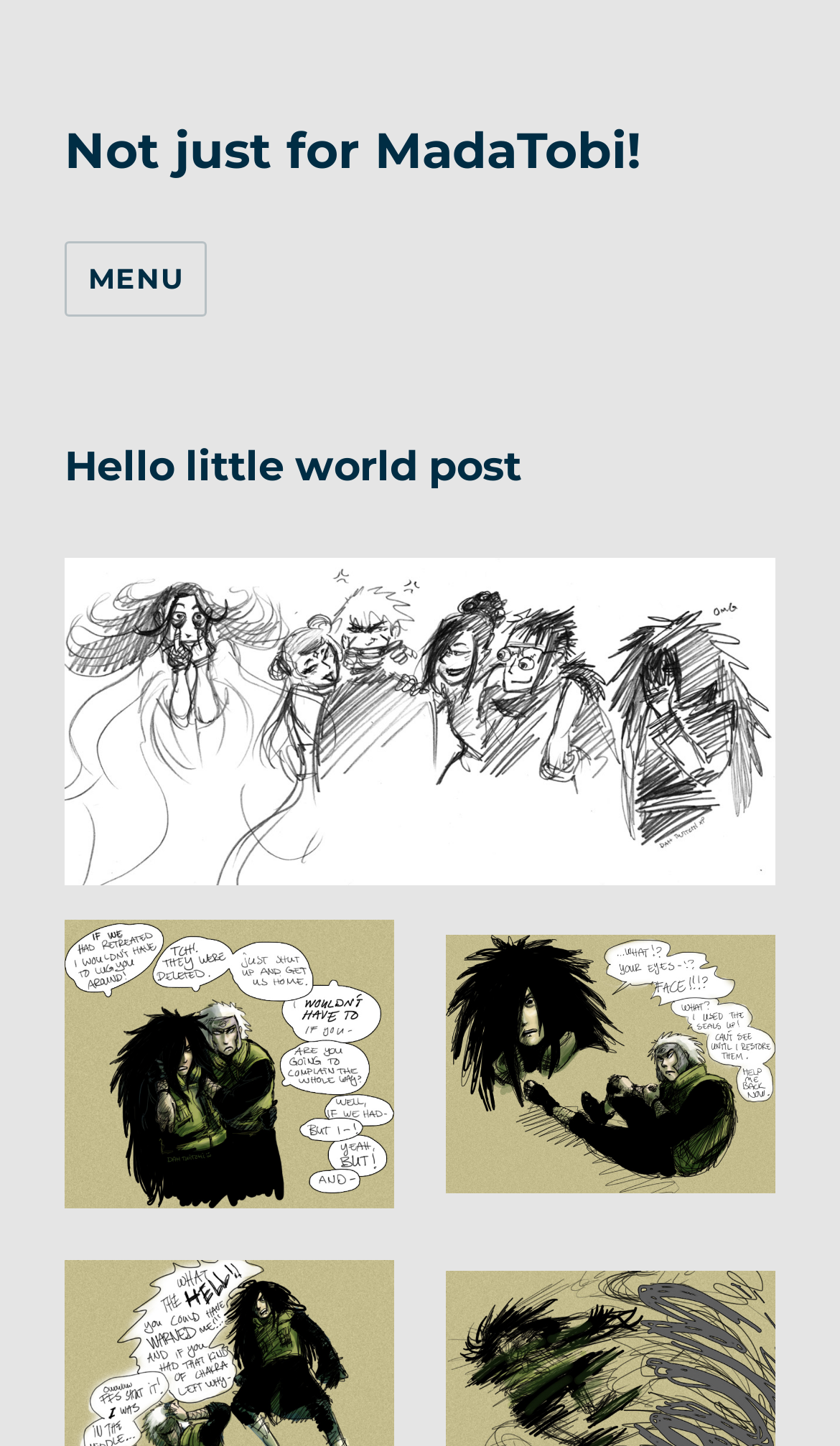Is the MENU button expanded?
Based on the image, give a concise answer in the form of a single word or short phrase.

No